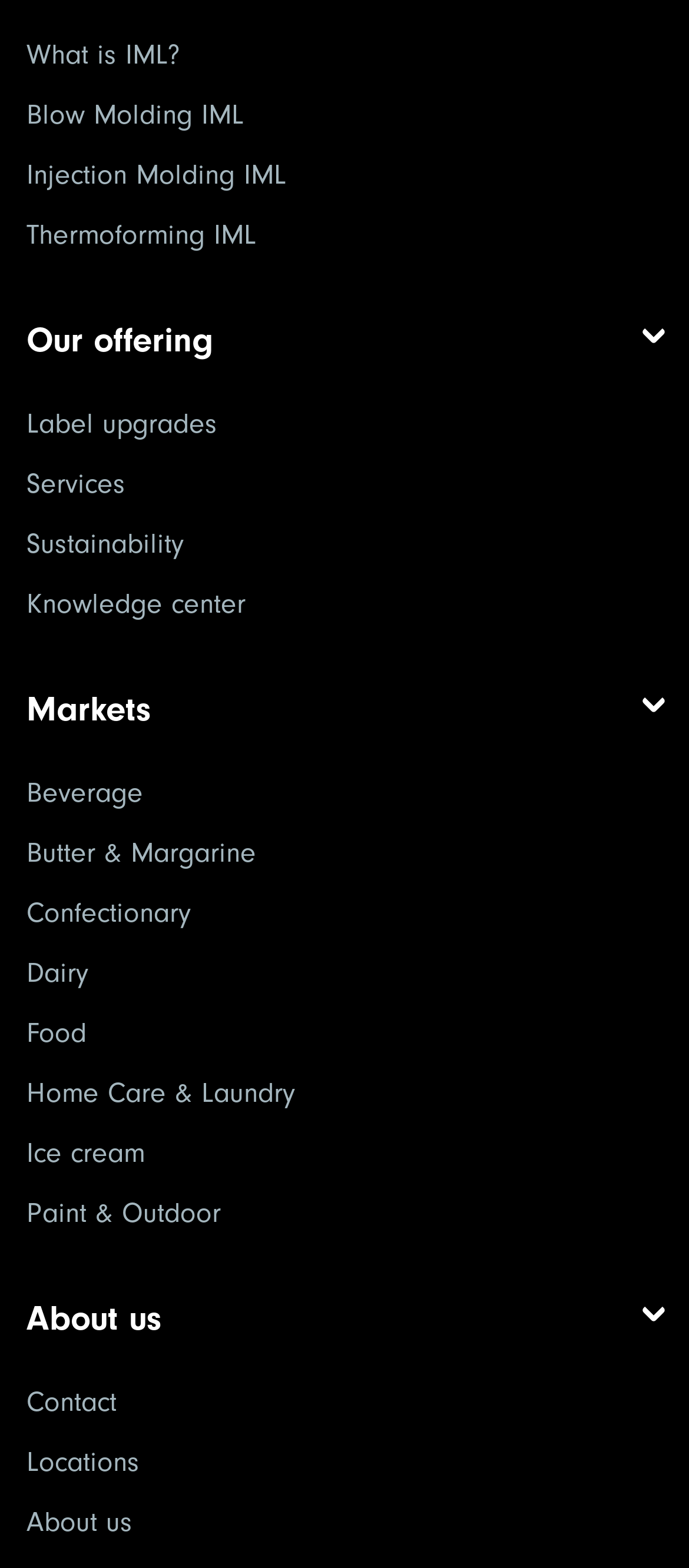Please specify the bounding box coordinates of the clickable region to carry out the following instruction: "Learn about IML". The coordinates should be four float numbers between 0 and 1, in the format [left, top, right, bottom].

[0.038, 0.025, 0.262, 0.045]